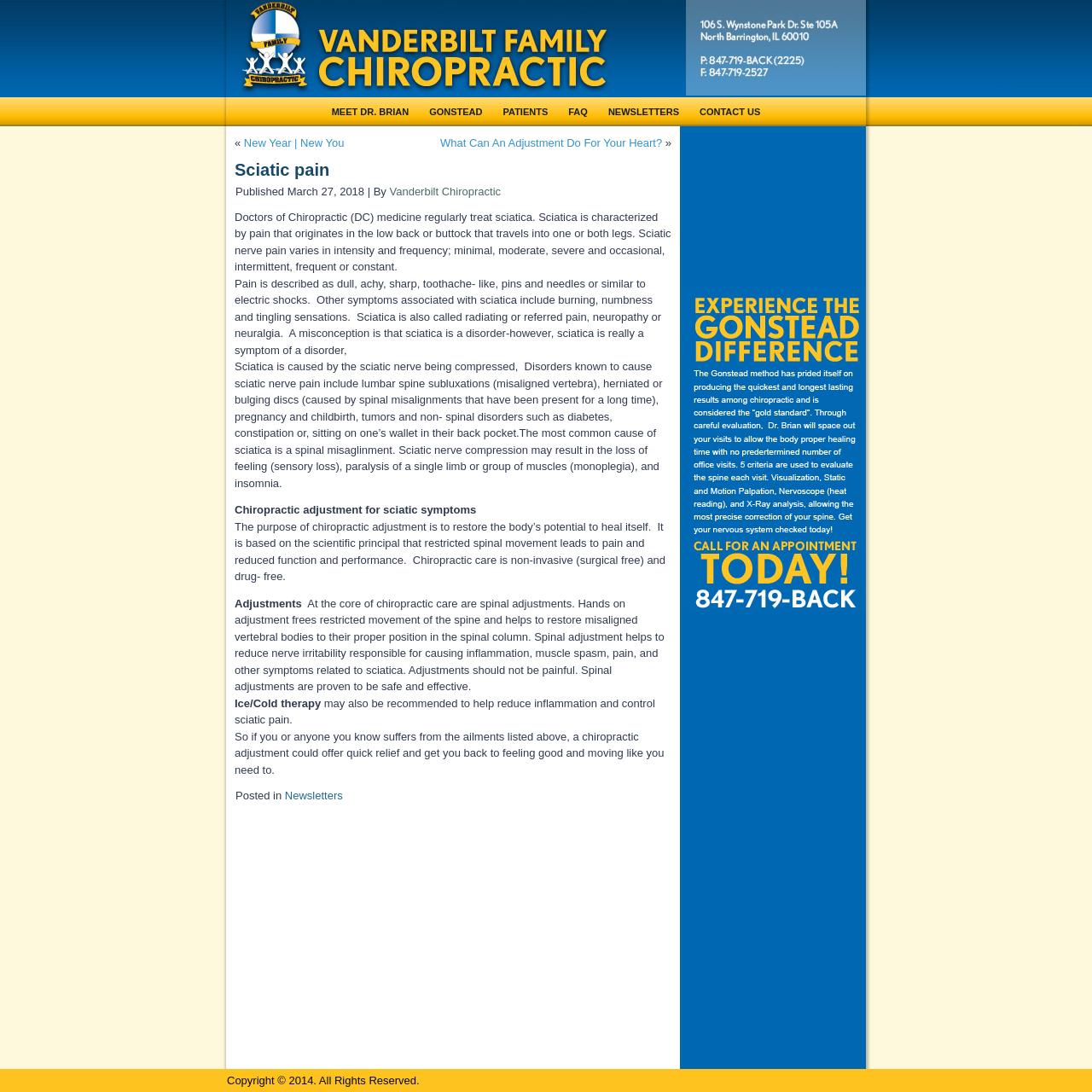Find the bounding box coordinates of the element you need to click on to perform this action: 'View the 'NEWSLETTERS''. The coordinates should be represented by four float values between 0 and 1, in the format [left, top, right, bottom].

[0.551, 0.094, 0.628, 0.111]